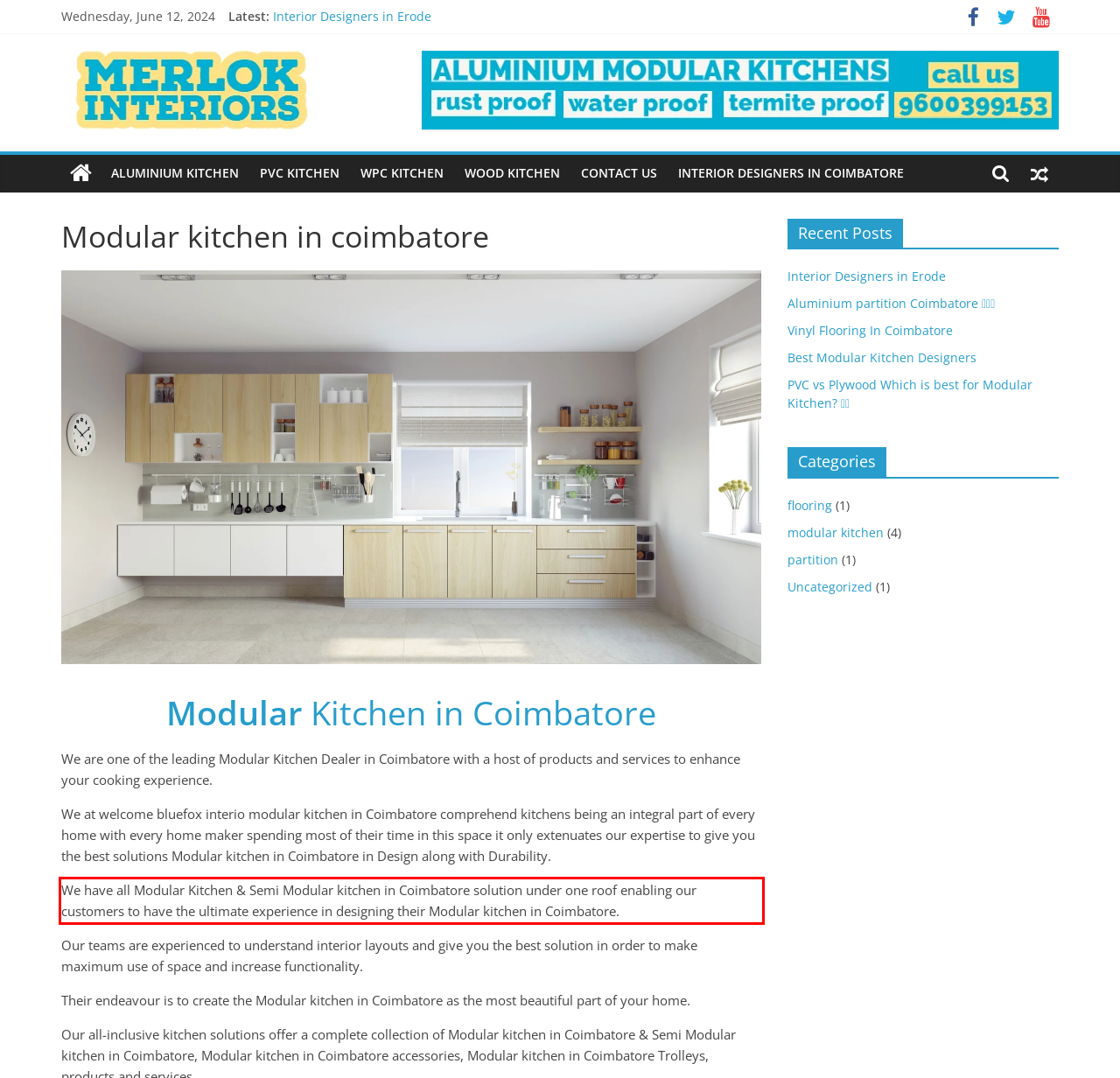Given the screenshot of the webpage, identify the red bounding box, and recognize the text content inside that red bounding box.

We have all Modular Kitchen & Semi Modular kitchen in Coimbatore solution under one roof enabling our customers to have the ultimate experience in designing their Modular kitchen in Coimbatore.